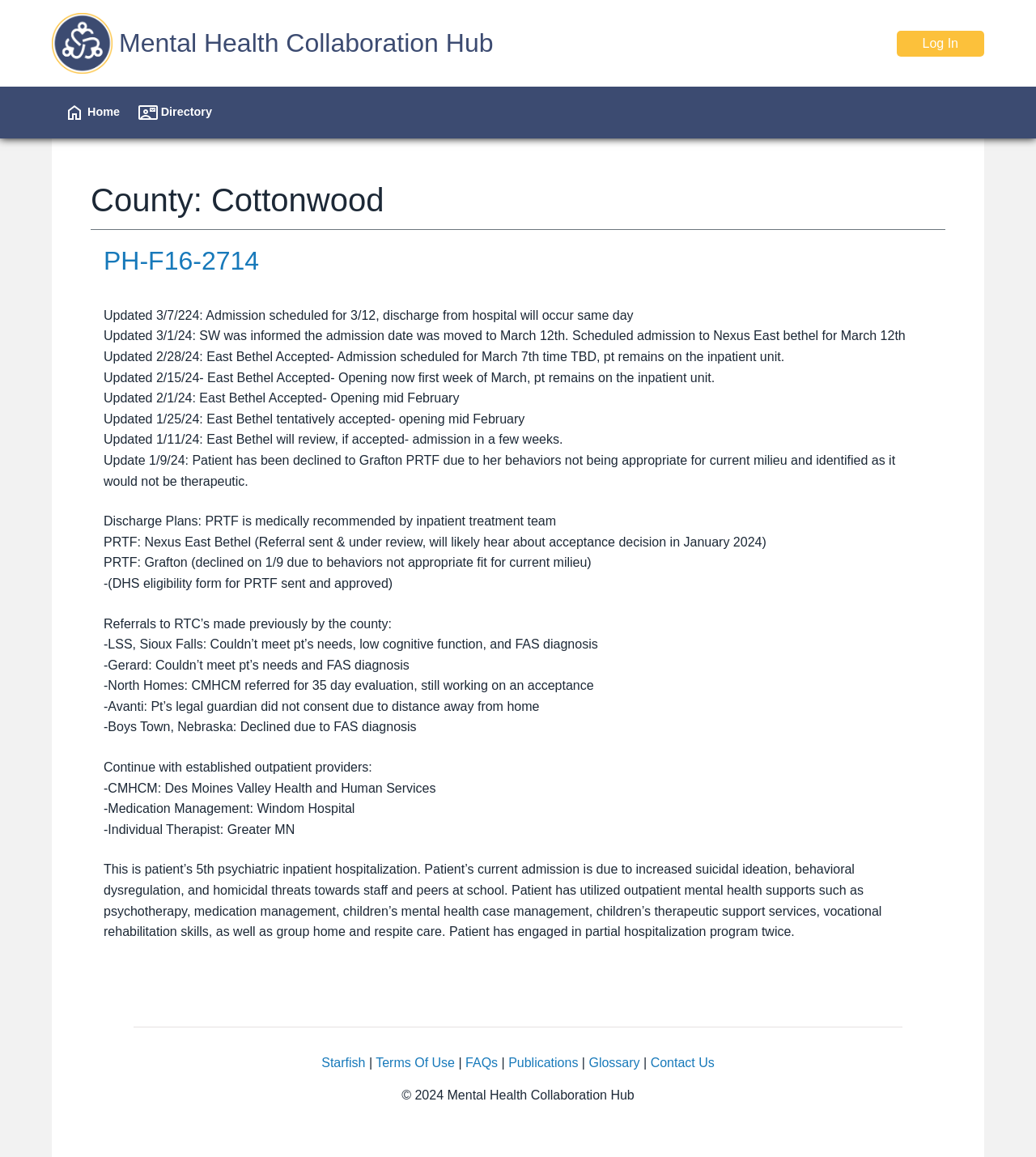Please determine the bounding box coordinates for the UI element described here. Use the format (top-left x, top-left y, bottom-right x, bottom-right y) with values bounded between 0 and 1: PH-F16-2714

[0.1, 0.213, 0.25, 0.238]